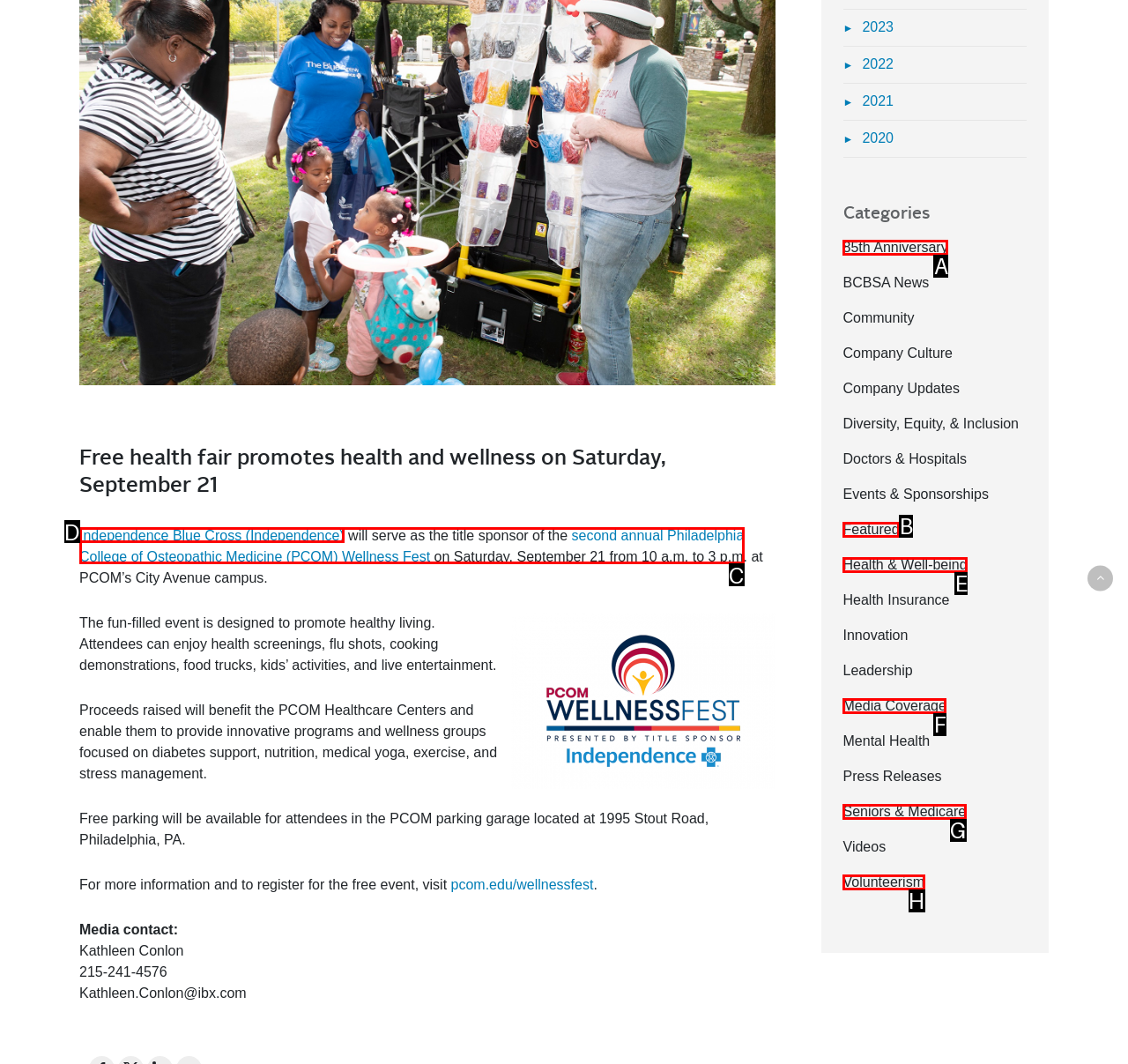Based on the description: Health & Well-being, identify the matching lettered UI element.
Answer by indicating the letter from the choices.

E